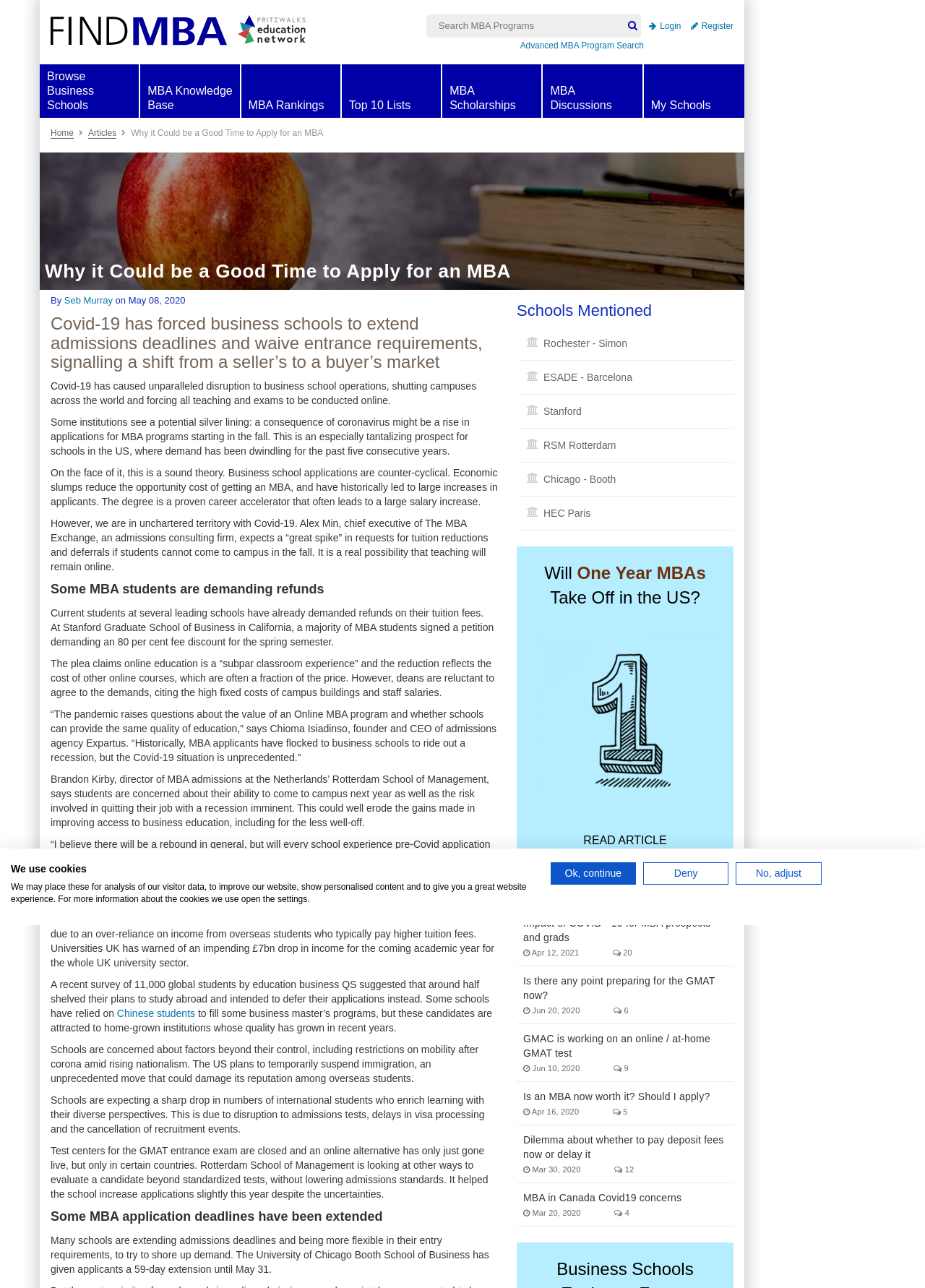Provide the bounding box coordinates of the HTML element described by the text: "name="keyword" placeholder="Search MBA Programs"". The coordinates should be in the format [left, top, right, bottom] with values between 0 and 1.

[0.461, 0.011, 0.693, 0.029]